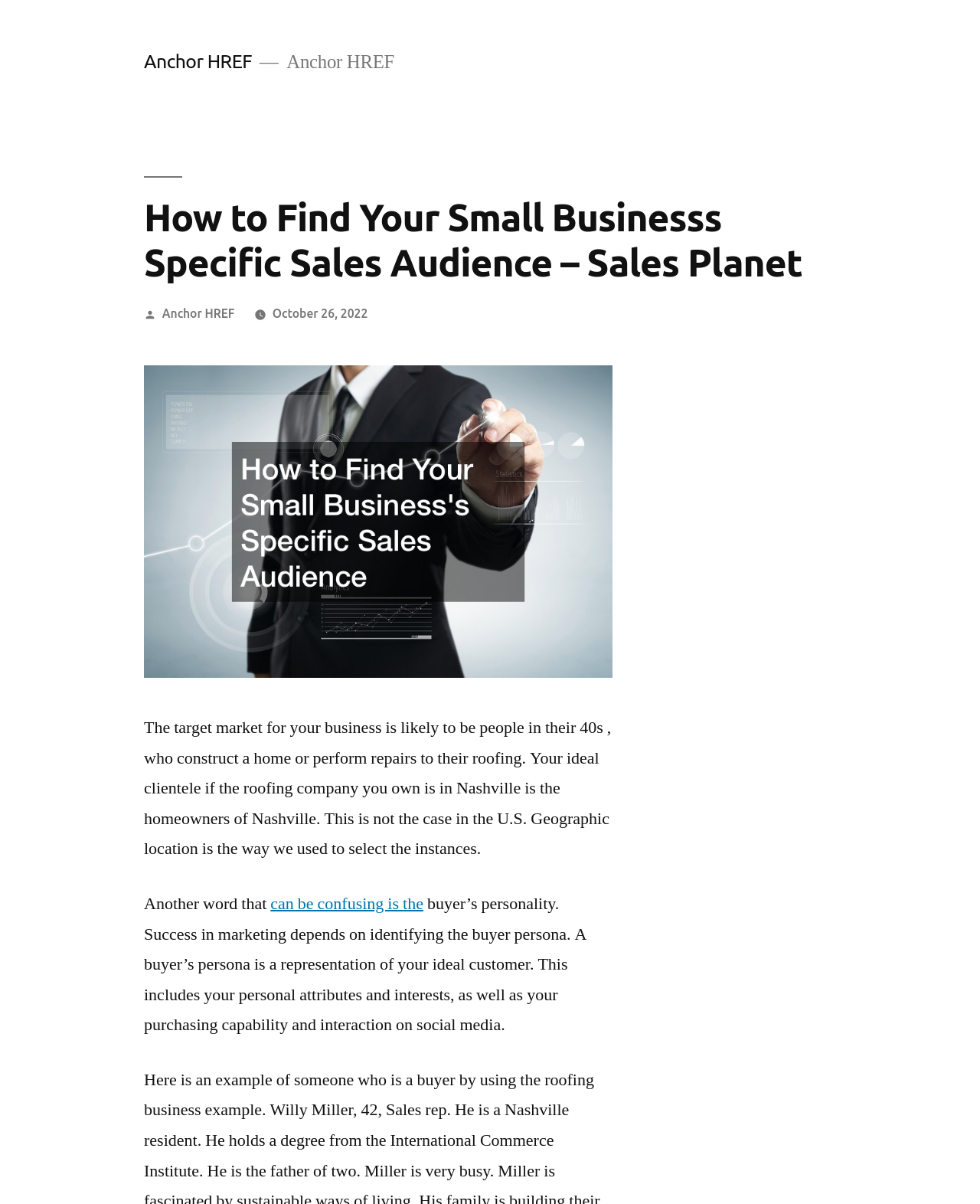Respond with a single word or short phrase to the following question: 
What is the age range of the target market?

40s